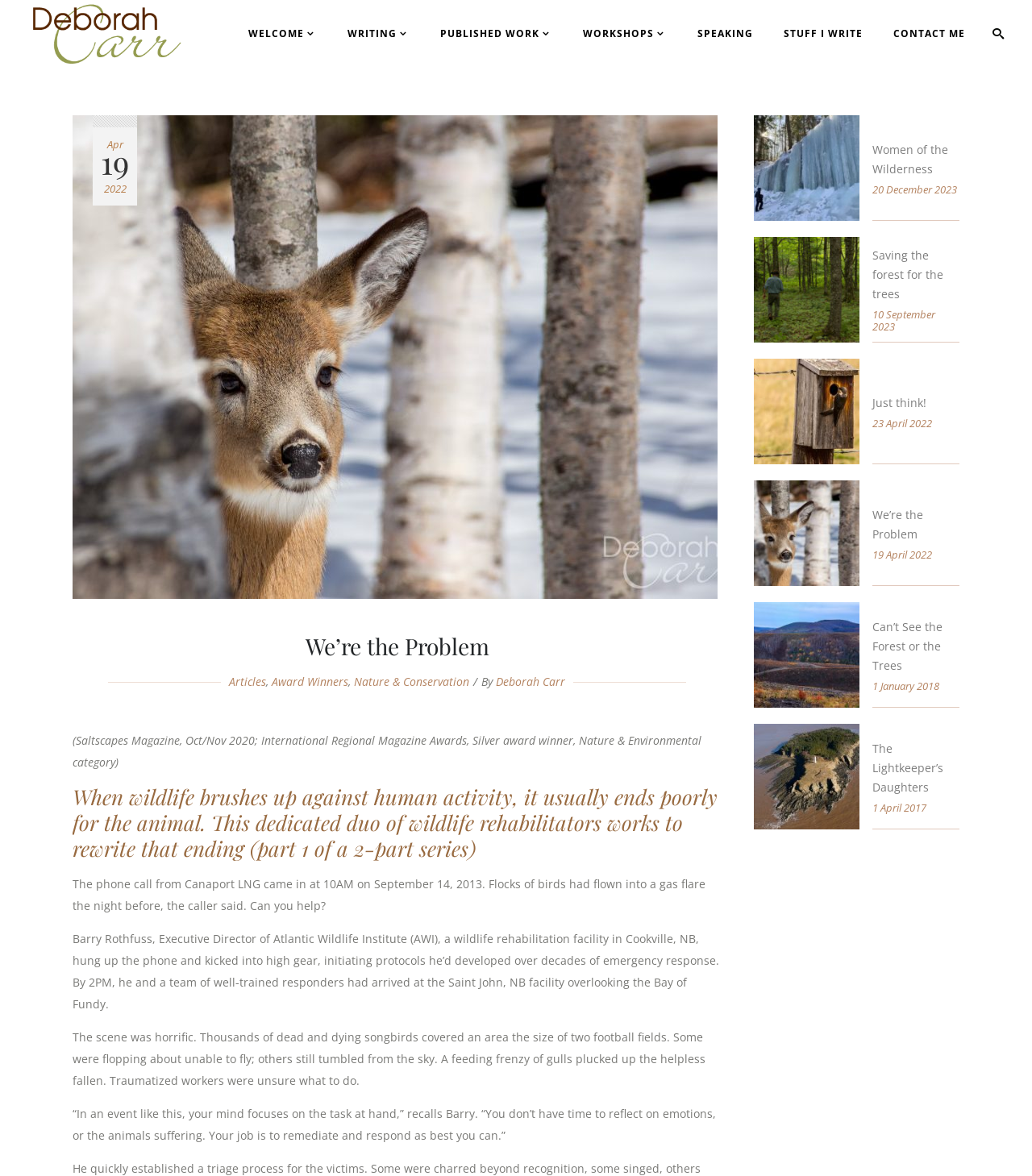Please find the bounding box coordinates in the format (top-left x, top-left y, bottom-right x, bottom-right y) for the given element description. Ensure the coordinates are floating point numbers between 0 and 1. Description: Award Winners

[0.263, 0.573, 0.338, 0.586]